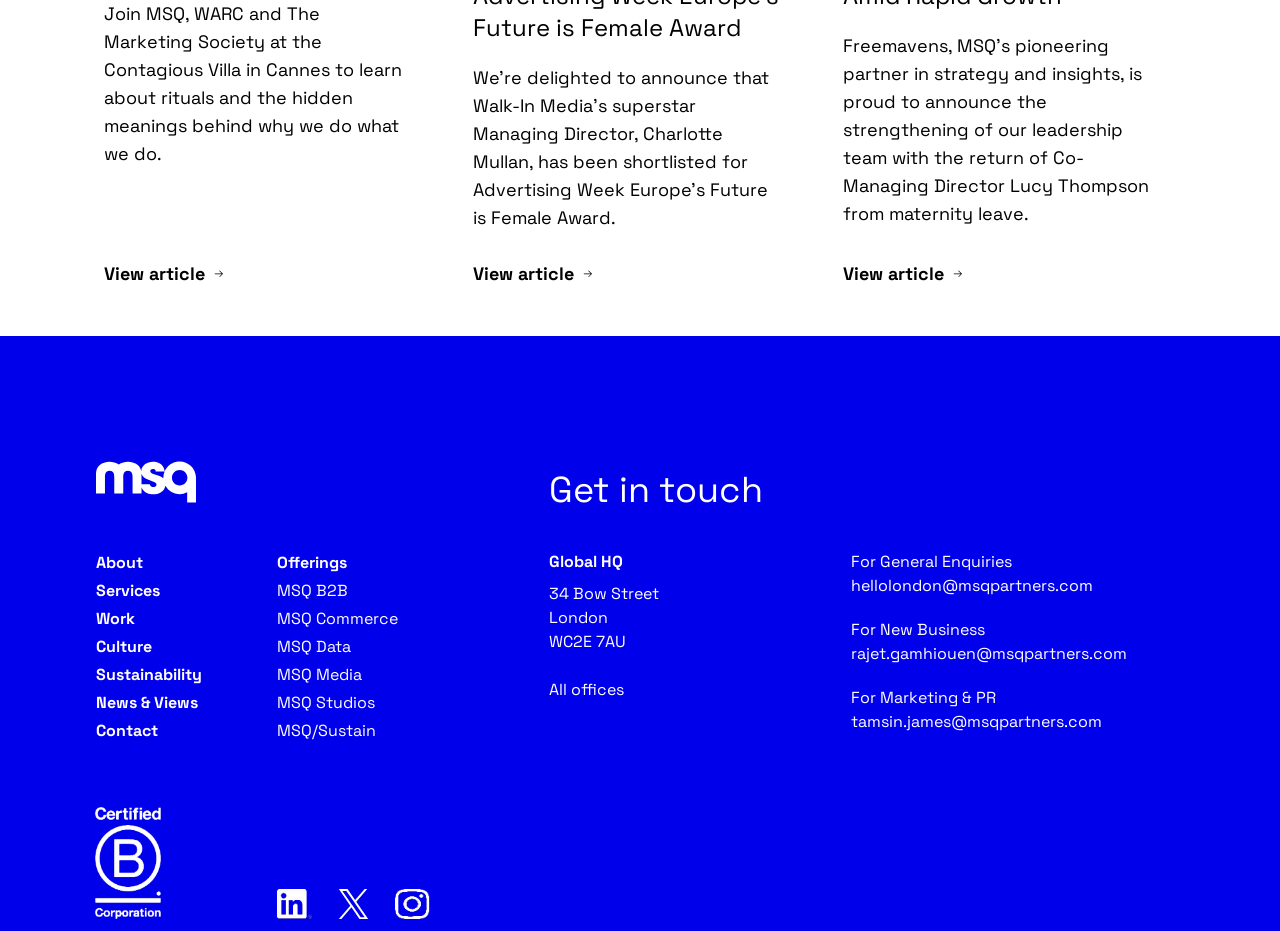Could you provide the bounding box coordinates for the portion of the screen to click to complete this instruction: "Go to About page"?

[0.075, 0.593, 0.112, 0.615]